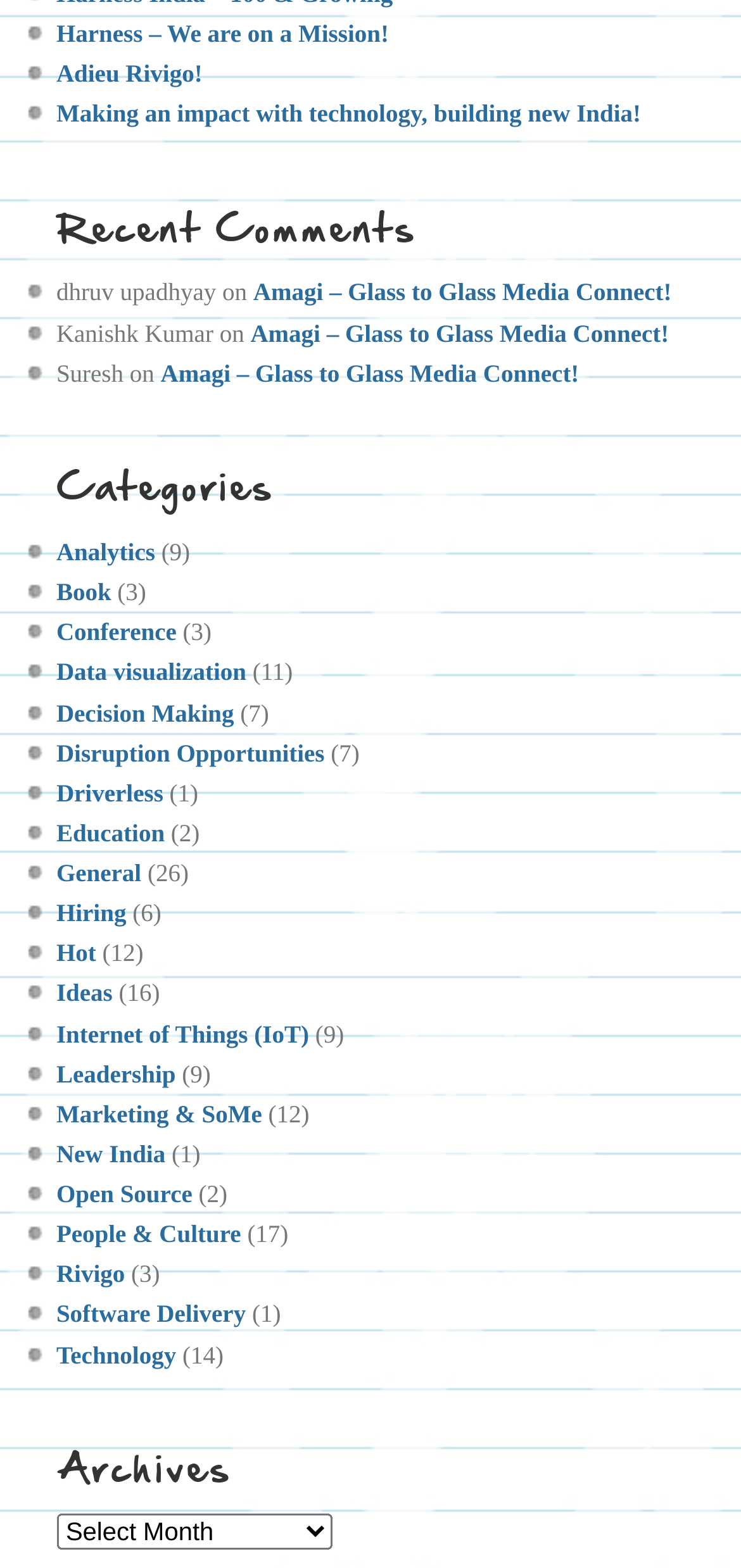Pinpoint the bounding box coordinates of the clickable element to carry out the following instruction: "Click on 'Amagi – Glass to Glass Media Connect!' link."

[0.342, 0.177, 0.906, 0.196]